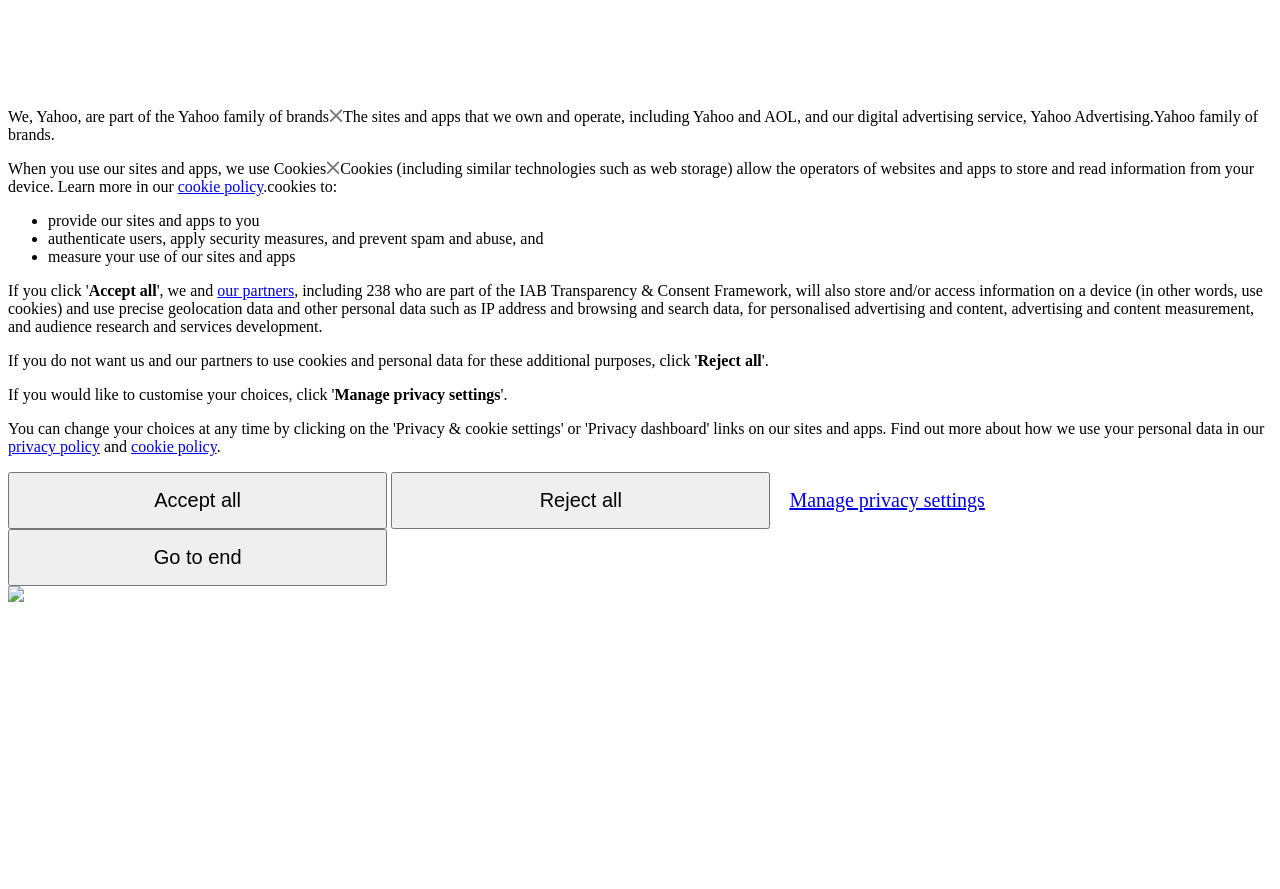How many partners are part of the IAB Transparency & Consent Framework?
Look at the image and provide a short answer using one word or a phrase.

238